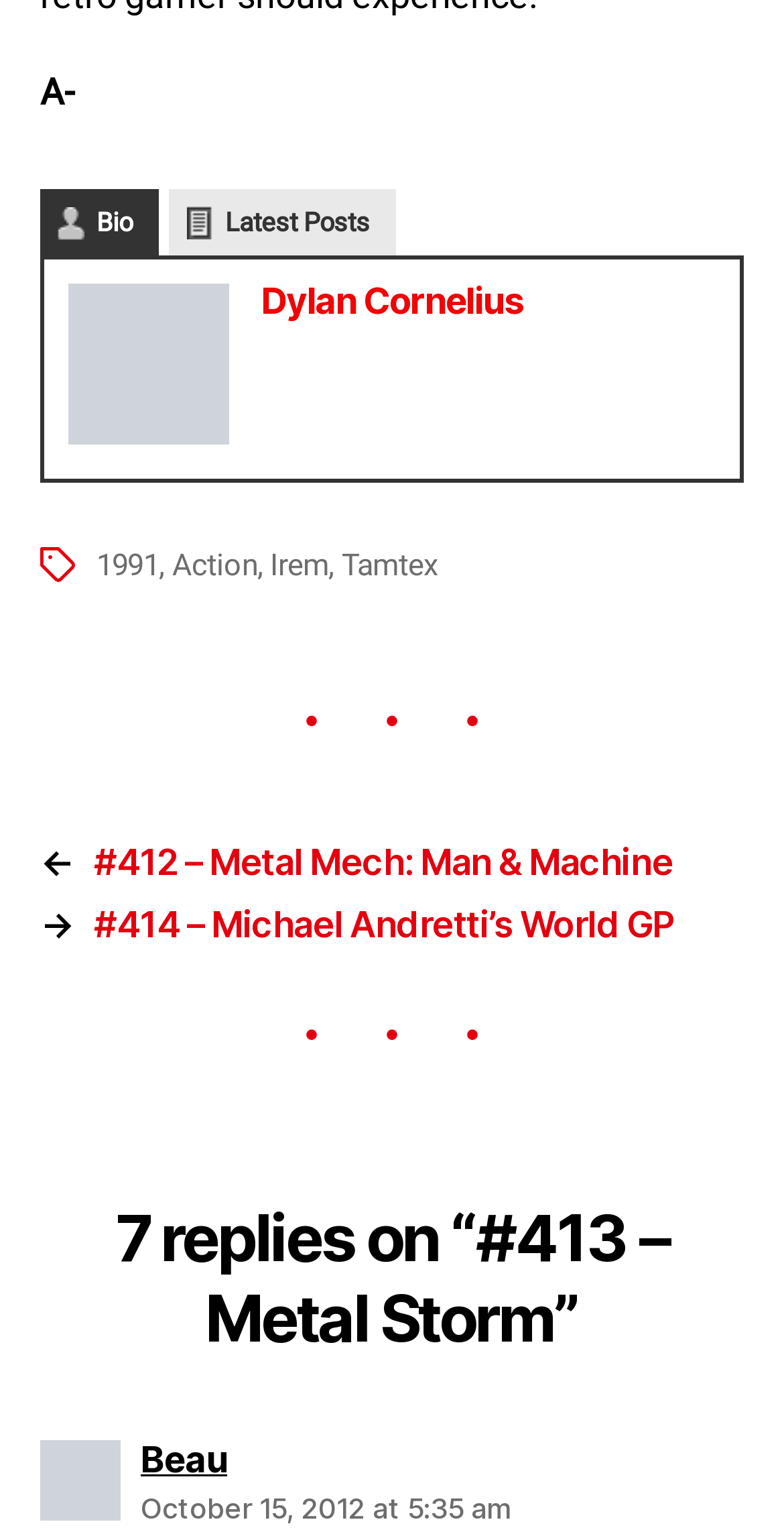Respond to the question with just a single word or phrase: 
How many posts are listed?

2